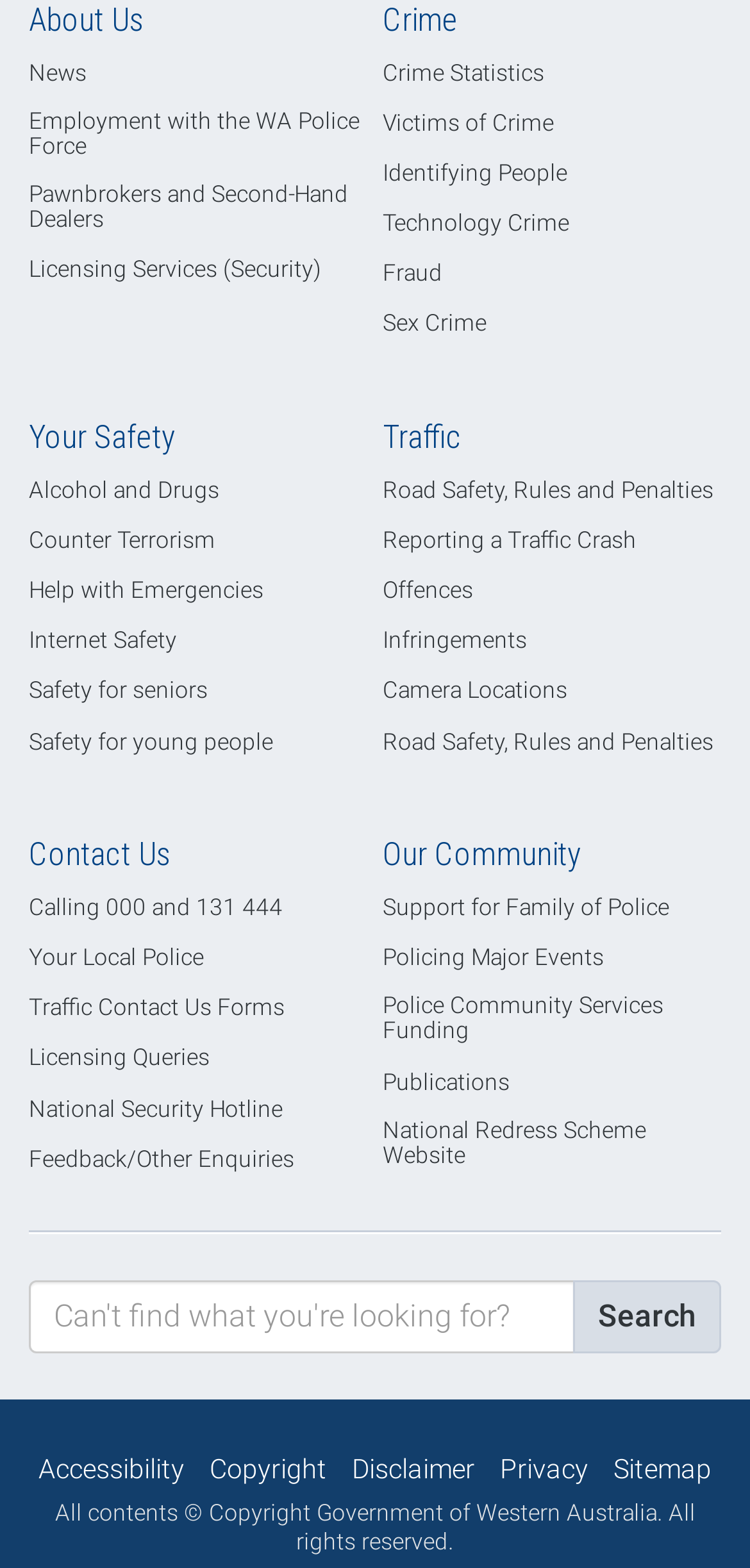What is the purpose of the 'Your Safety' section?
Please provide a comprehensive answer based on the details in the screenshot.

The 'Your Safety' section seems to provide information and resources related to personal safety, including links to topics such as alcohol and drugs, counter-terrorism, and internet safety.